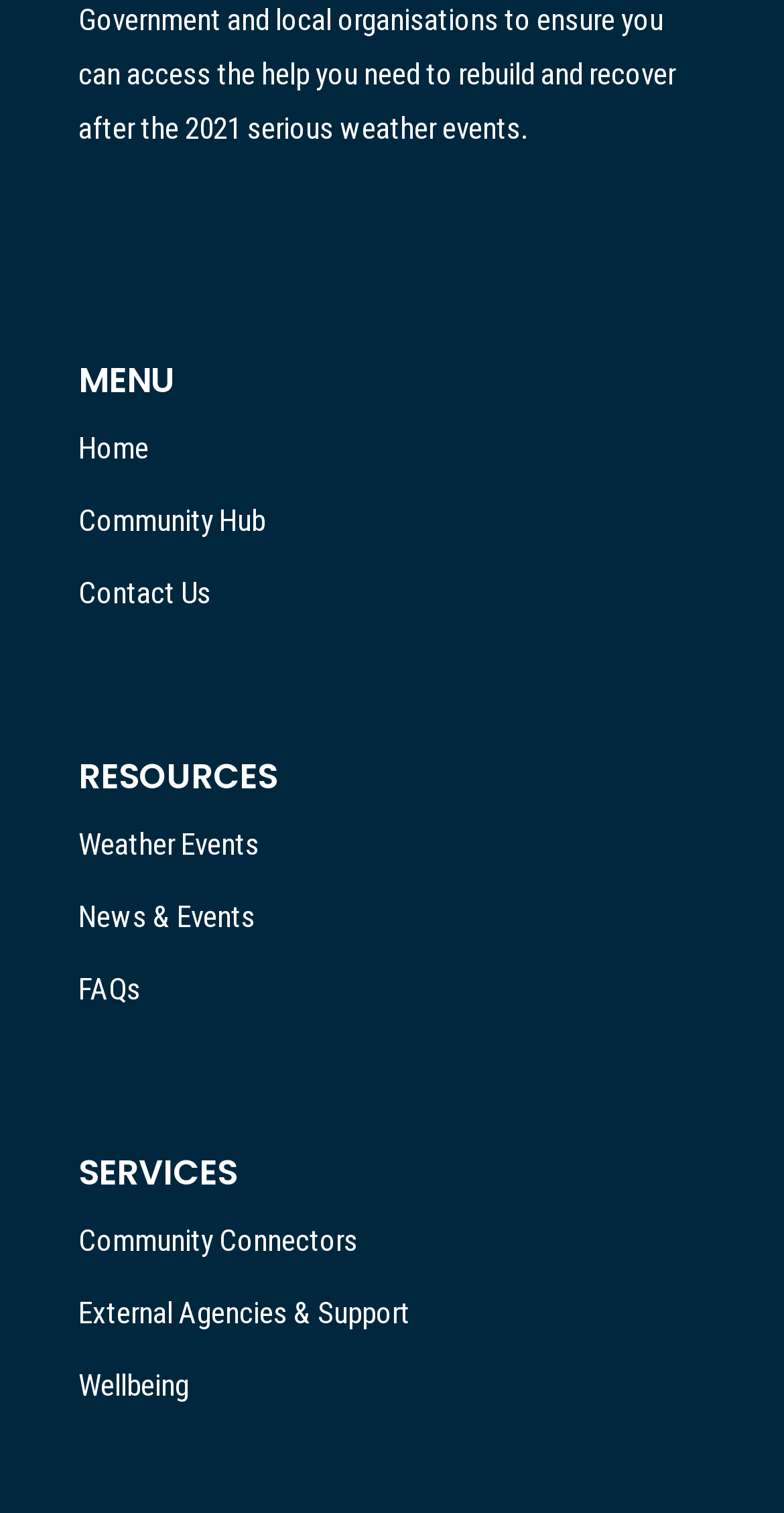Provide a one-word or one-phrase answer to the question:
What is the last link in the menu?

Wellbeing